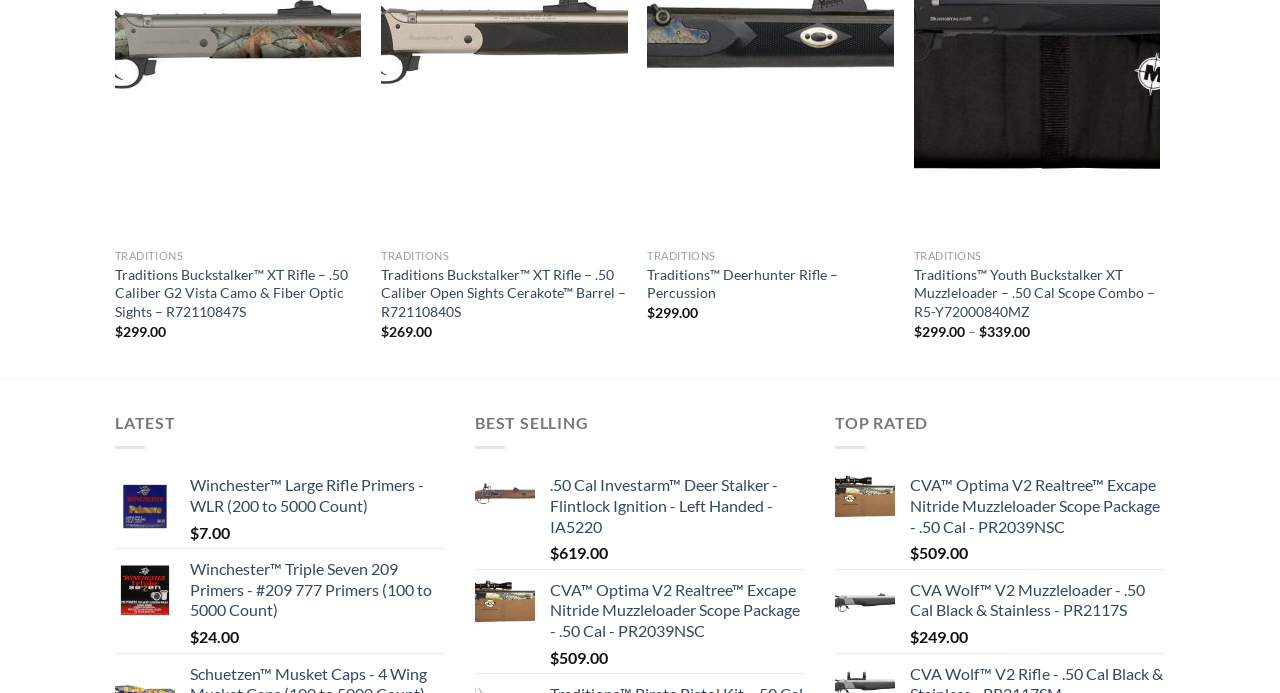Please study the image and answer the question comprehensively:
What is the caliber of the CVA Optima V2 Realtree Excape Nitride Muzzleloader Scope Package?

I looked at the text of the link 'CVA Optima V2 Realtree Excape Nitride Muzzleloader Scope Package -.50 Cal - PR2039NSC' and found that it mentions '.50 Cal' as the caliber.